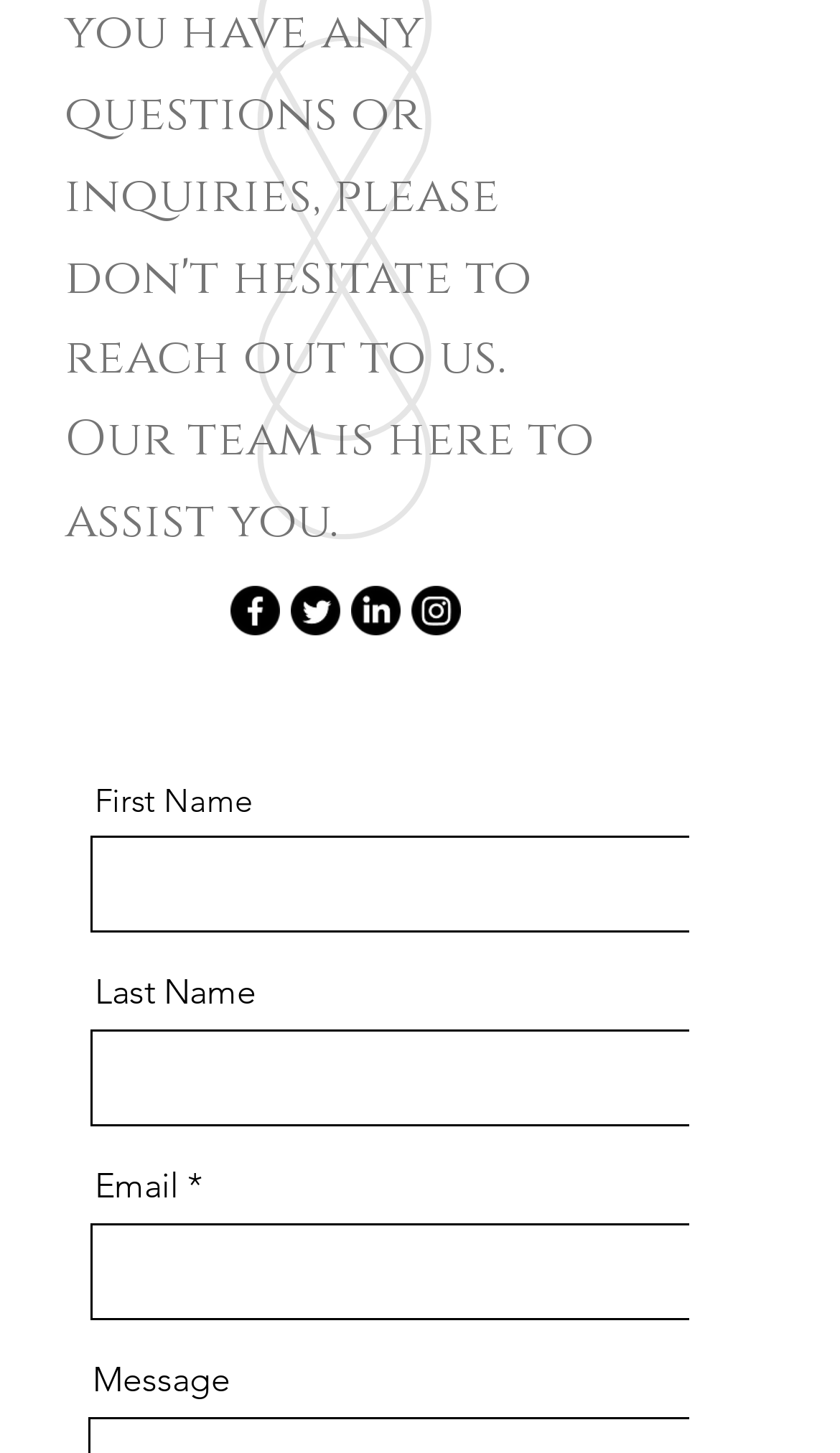How many social media links are available?
Please provide a full and detailed response to the question.

I counted the number of social media links in the 'Social Bar' section, which includes Facebook, Twitter, LinkedIn, and Instagram, totaling 4 links.